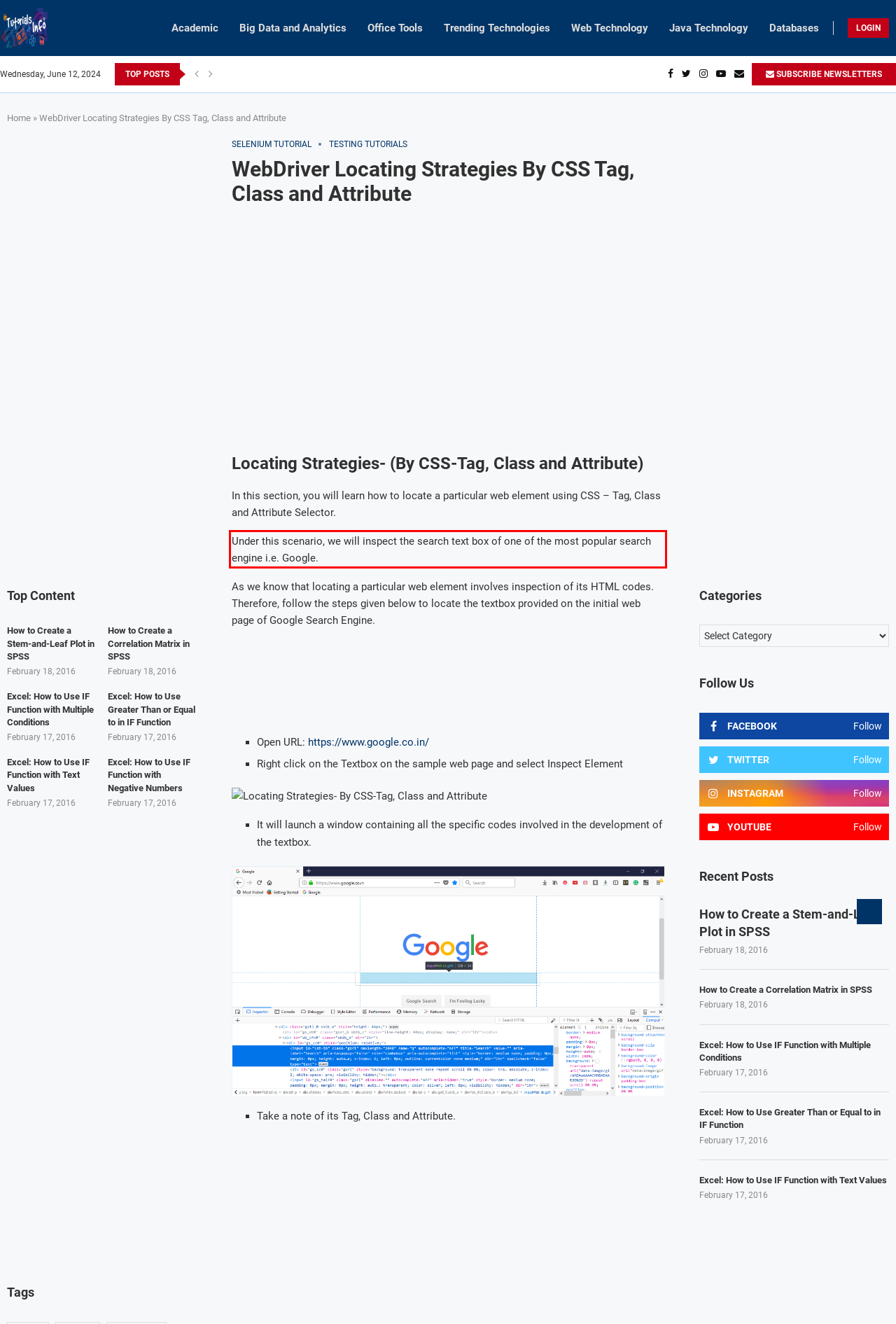Given a screenshot of a webpage with a red bounding box, please identify and retrieve the text inside the red rectangle.

Under this scenario, we will inspect the search text box of one of the most popular search engine i.e. Google.